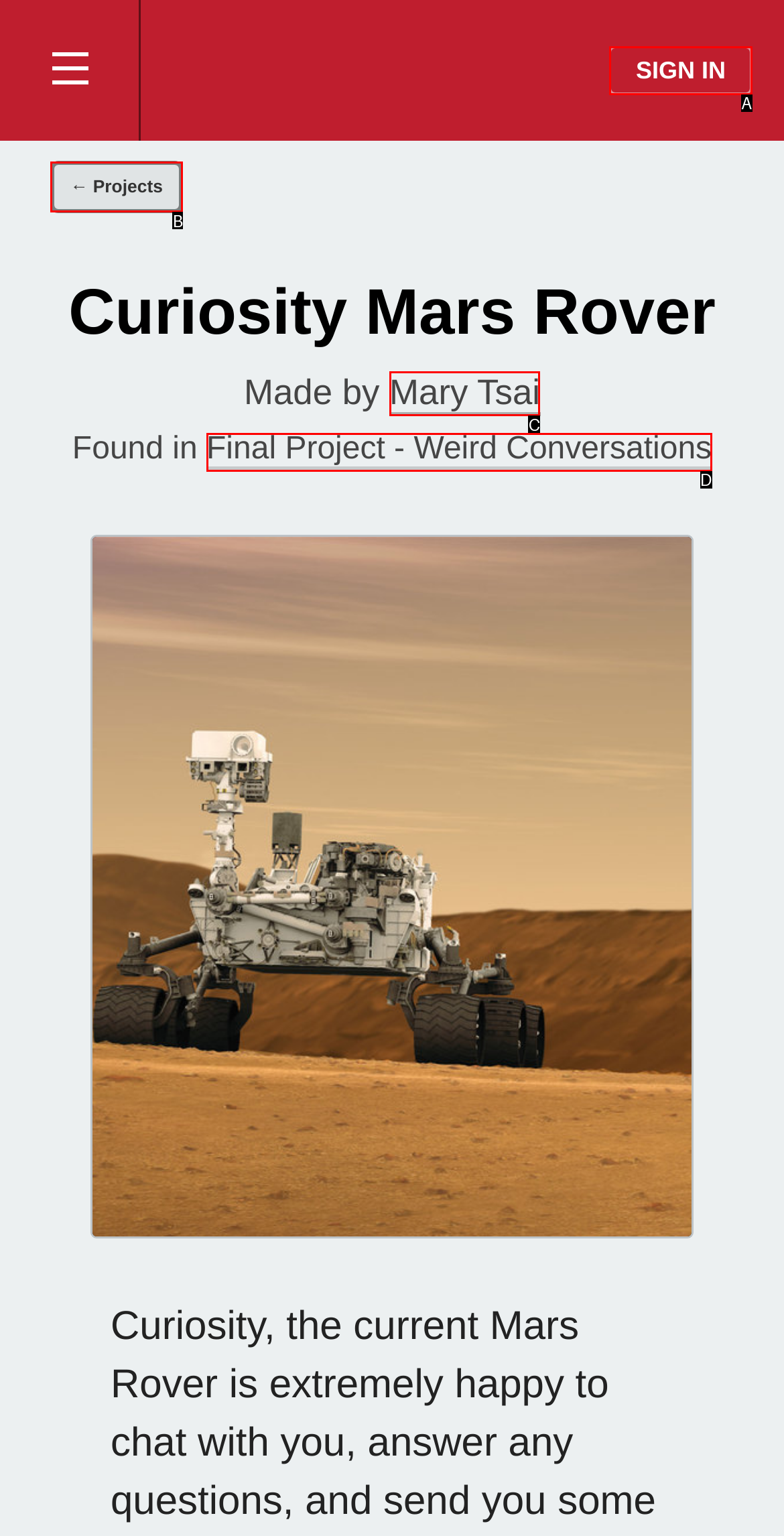Choose the option that aligns with the description: Mary Tsai
Respond with the letter of the chosen option directly.

C